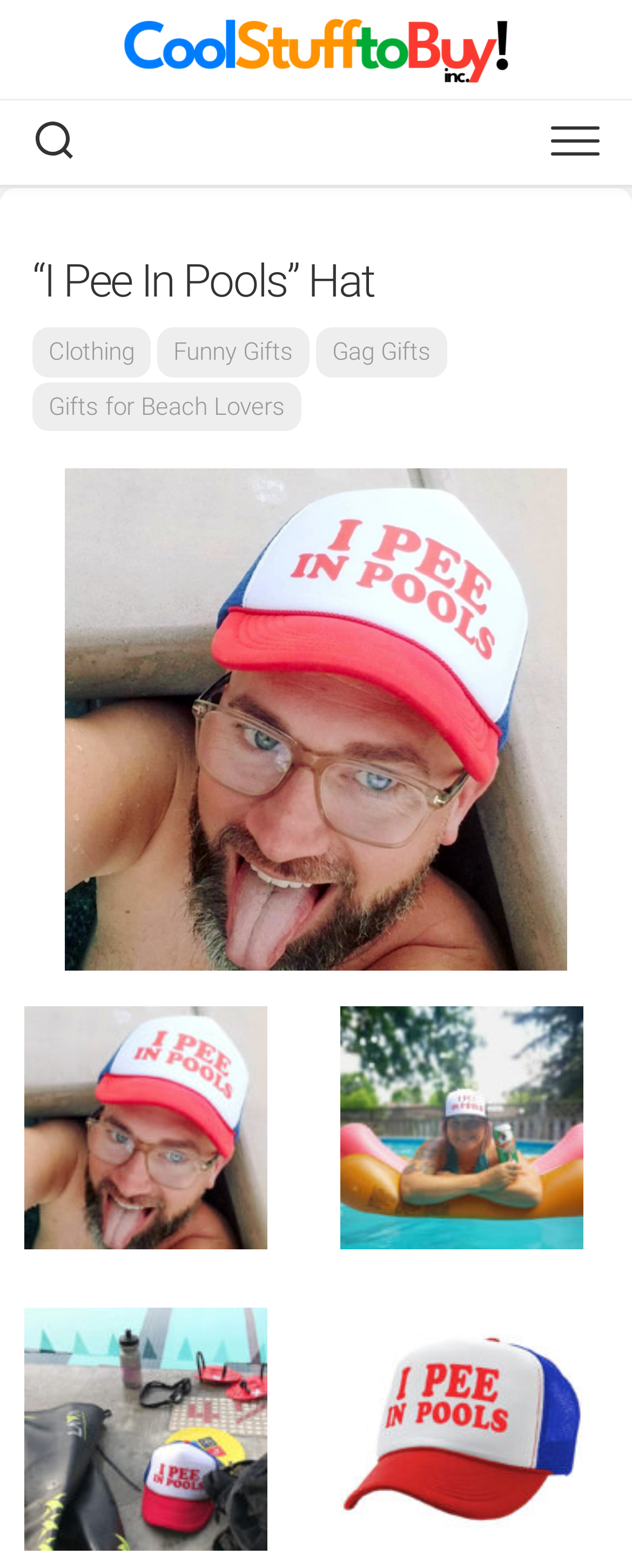Determine the bounding box coordinates of the clickable element to complete this instruction: "Check the 'Funny Gifts' section". Provide the coordinates in the format of four float numbers between 0 and 1, [left, top, right, bottom].

[0.249, 0.209, 0.49, 0.241]